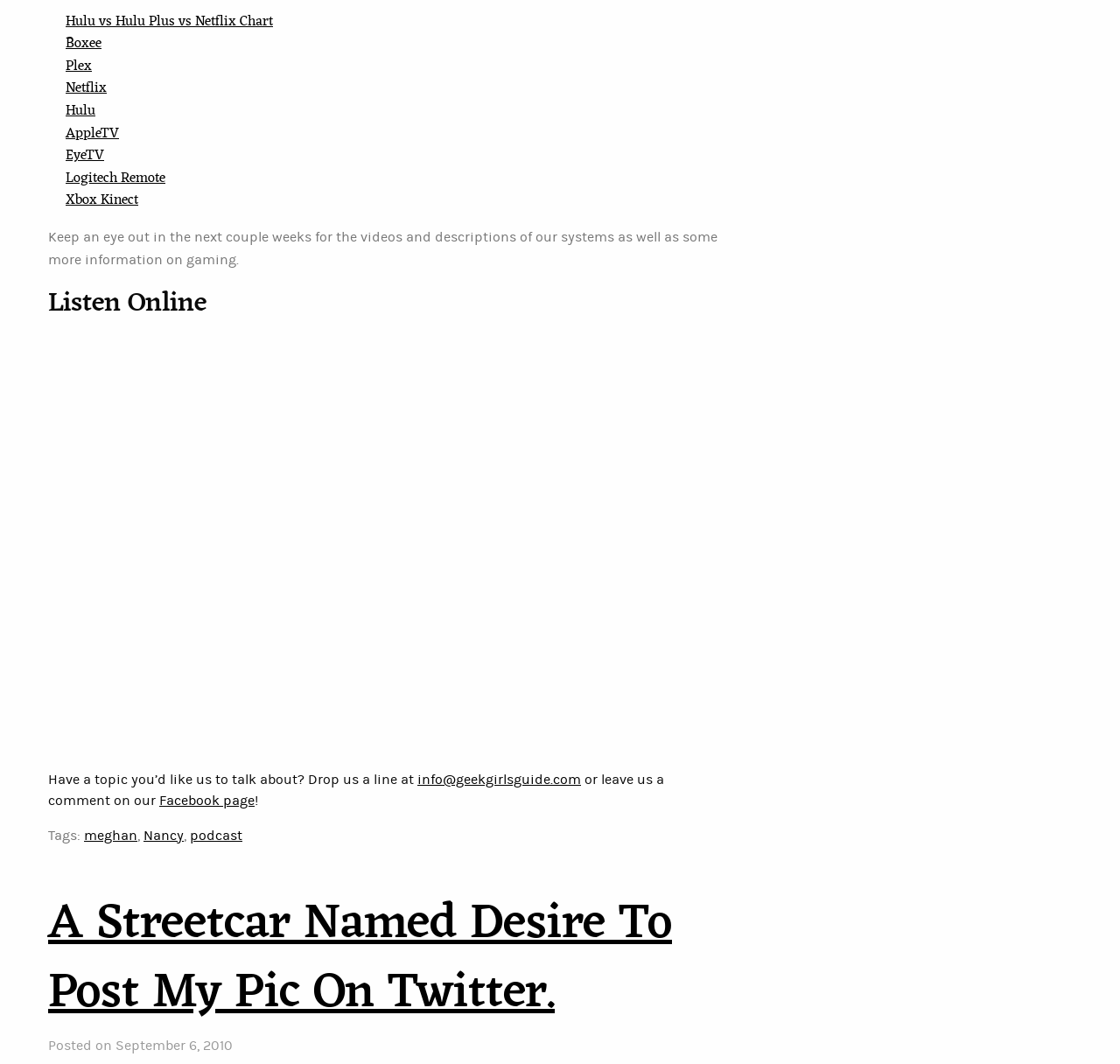Determine the bounding box coordinates for the area you should click to complete the following instruction: "Contact us at info@geekgirlsguide.com".

[0.373, 0.725, 0.519, 0.74]